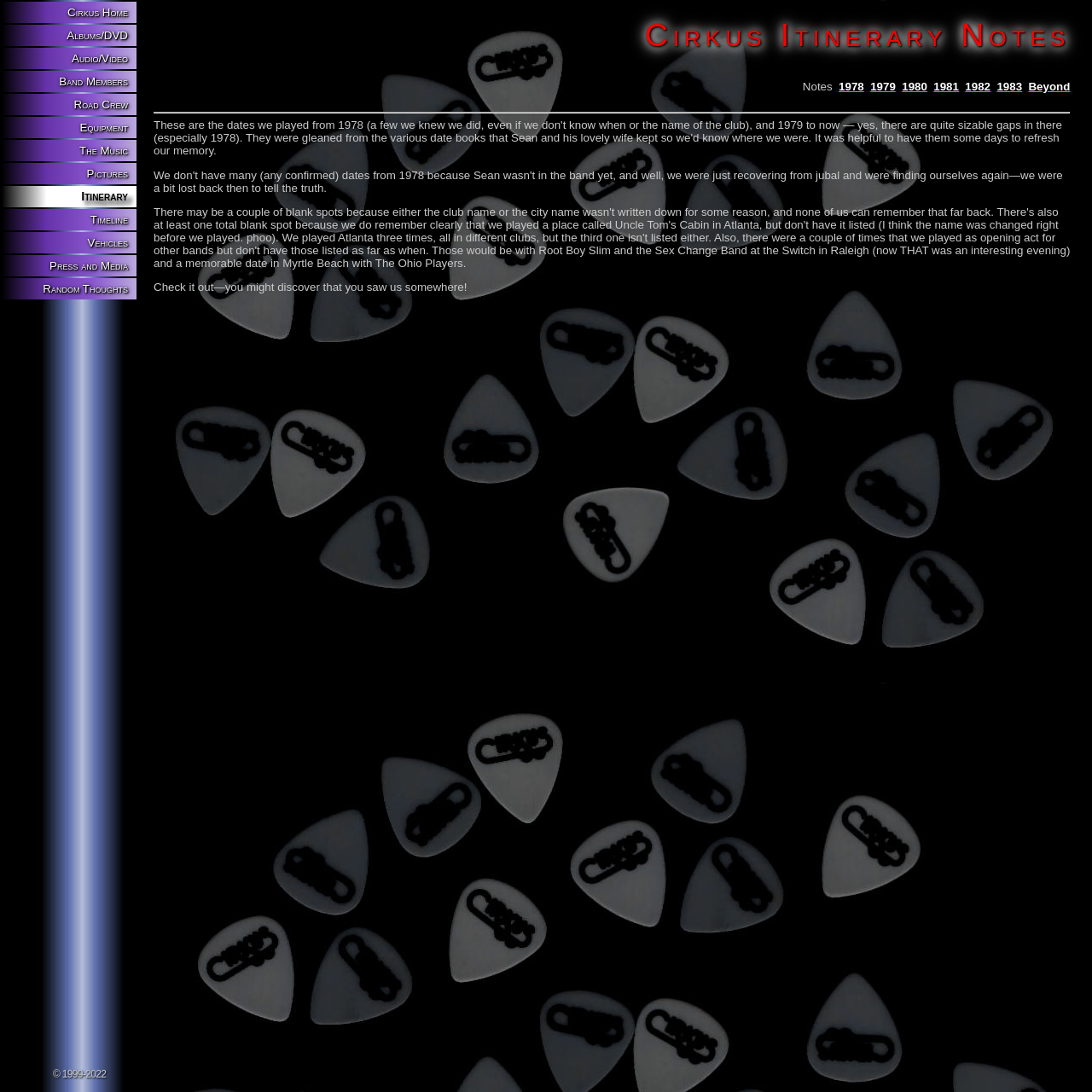Using the provided description 1979, find the bounding box coordinates for the UI element. Provide the coordinates in (top-left x, top-left y, bottom-right x, bottom-right y) format, ensuring all values are between 0 and 1.

[0.797, 0.073, 0.82, 0.085]